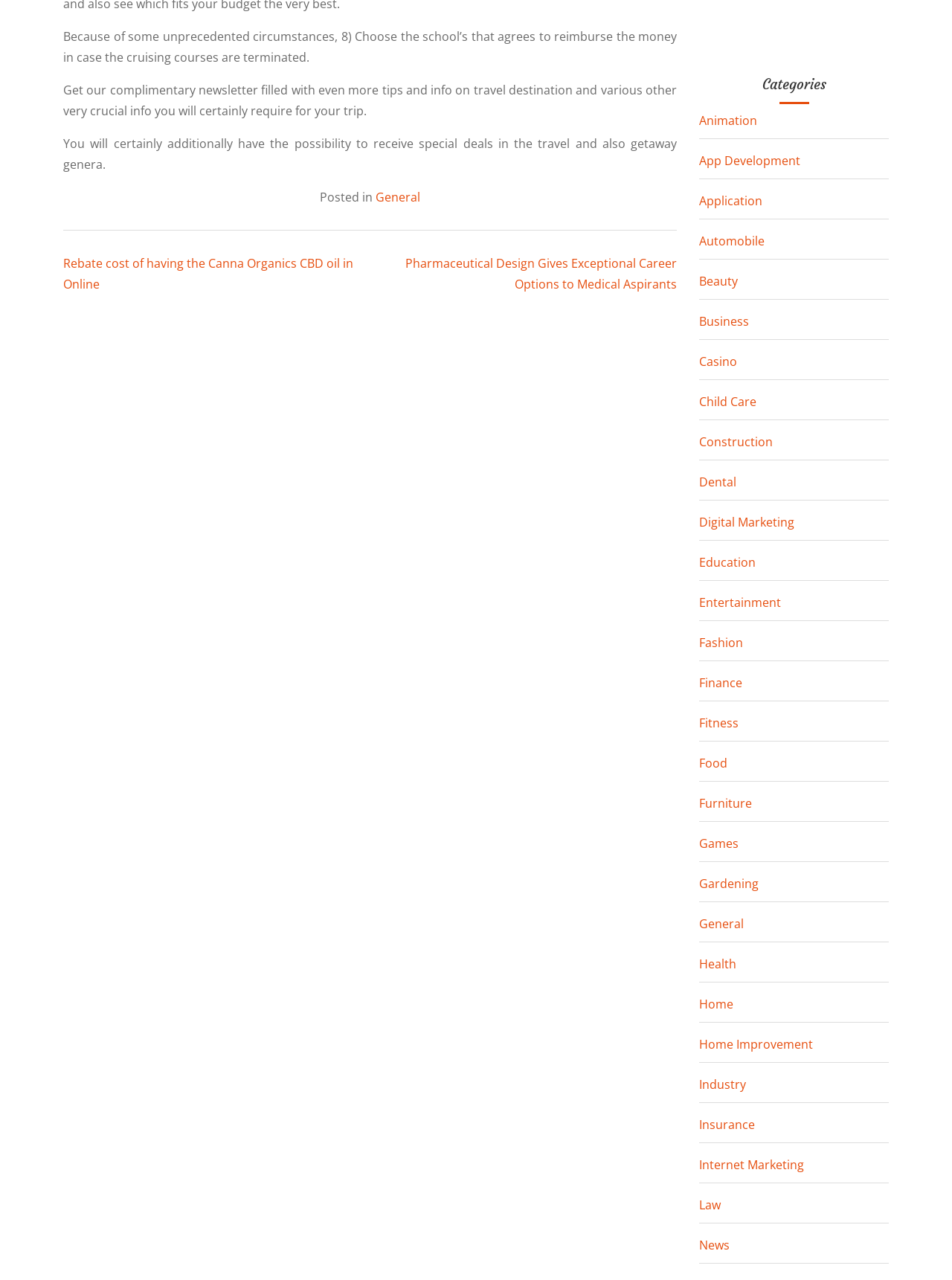Locate the bounding box coordinates of the area where you should click to accomplish the instruction: "Explore the 'Beauty' category".

[0.734, 0.213, 0.775, 0.226]